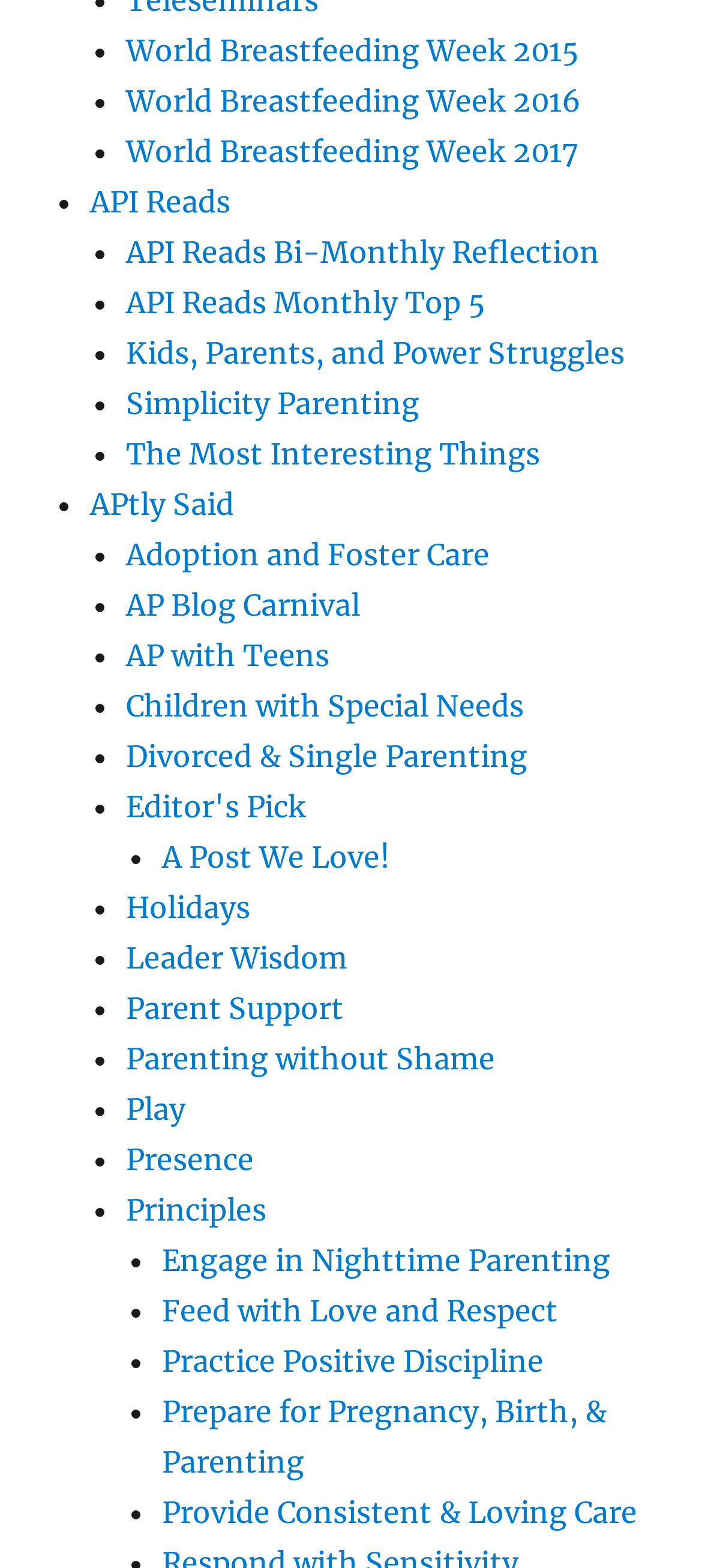Are there any subheadings on this webpage? Based on the screenshot, please respond with a single word or phrase.

No